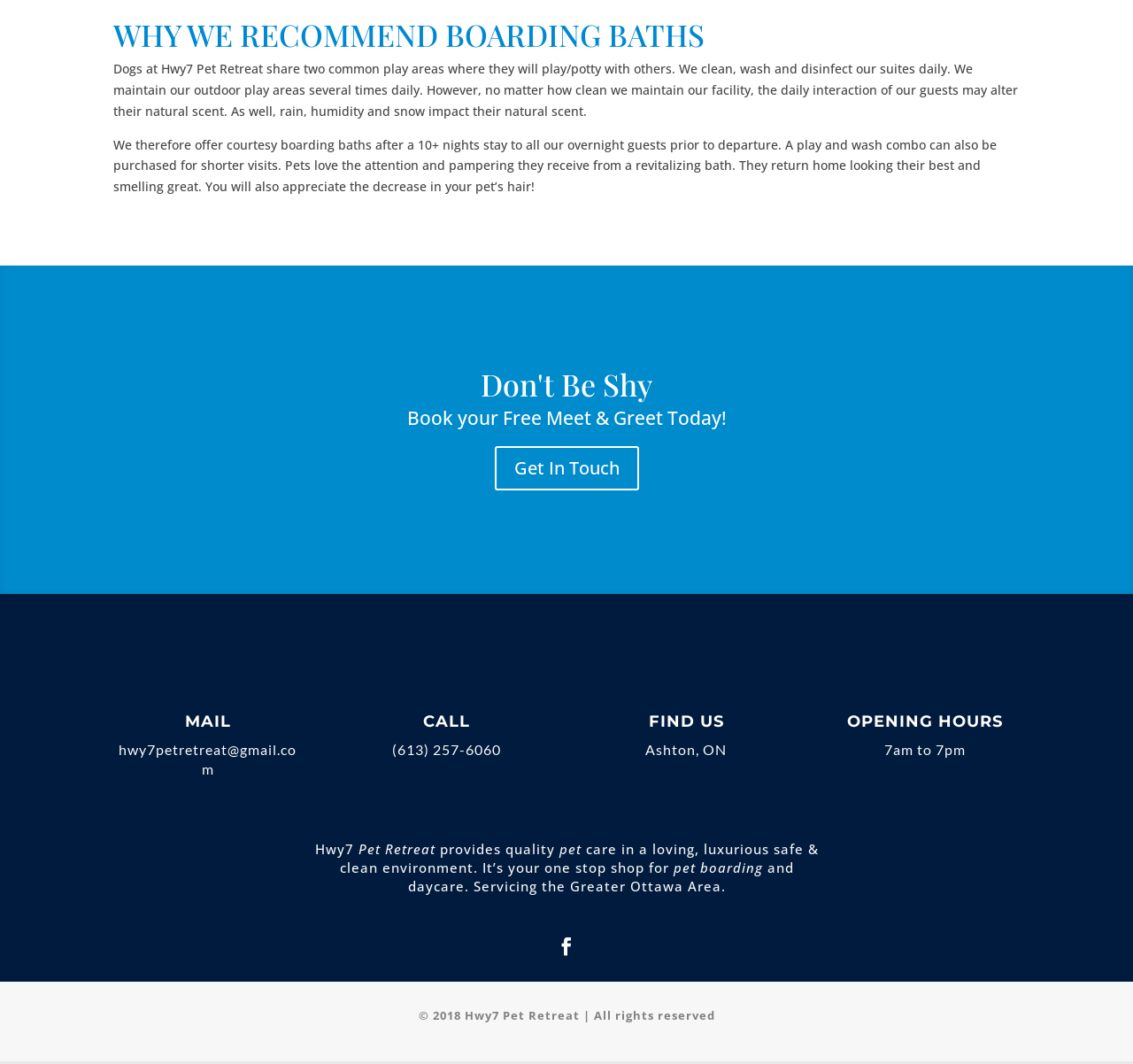Given the element description, predict the bounding box coordinates in the format (top-left x, top-left y, bottom-right x, bottom-right y). Make sure all values are between 0 and 1. Here is the element description: Follow

[0.482, 0.871, 0.518, 0.909]